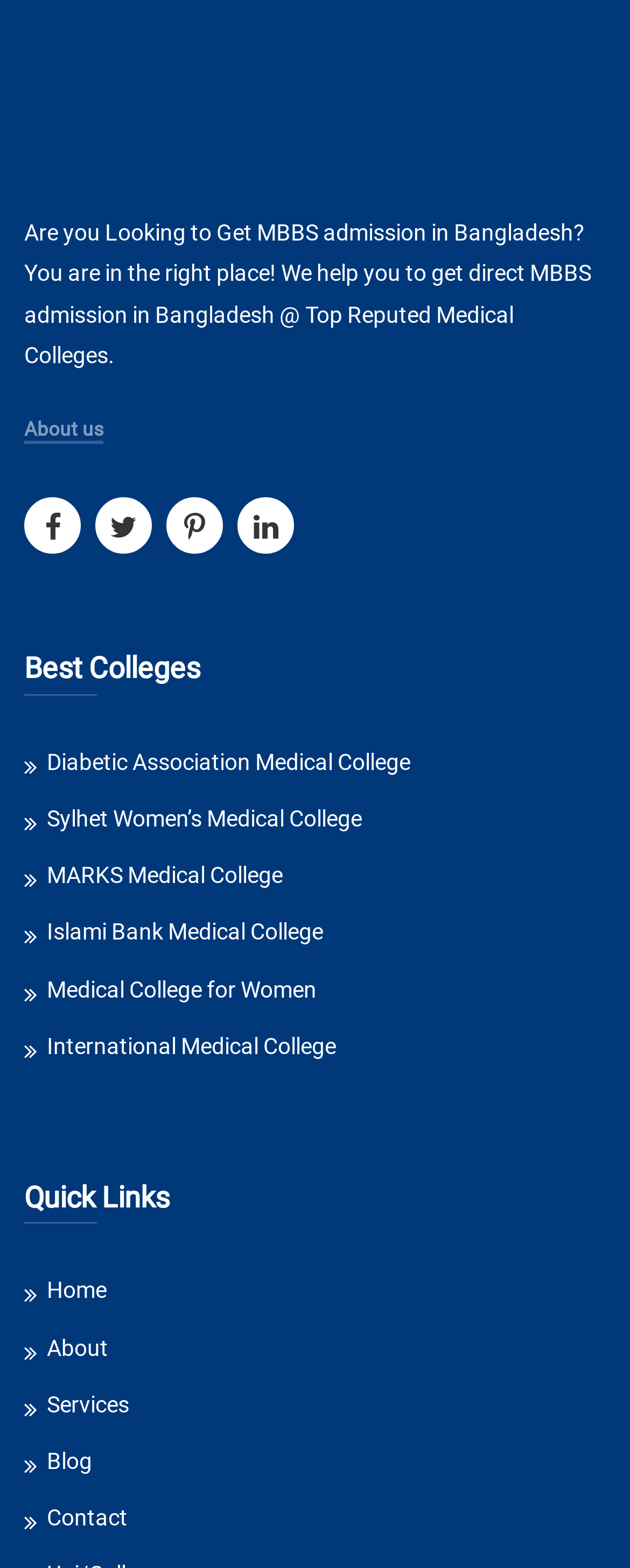Give the bounding box coordinates for the element described as: "Menu".

None